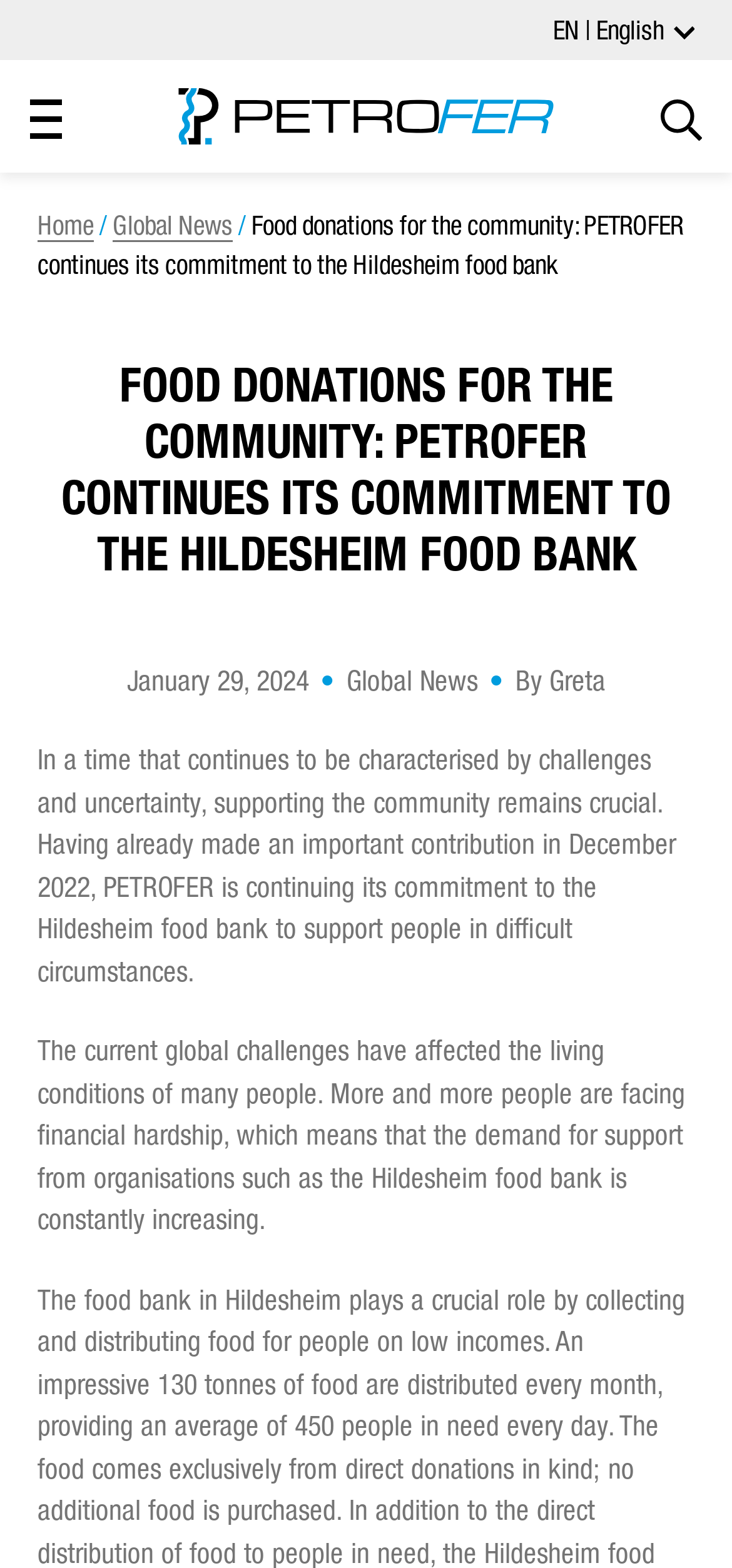Provide the bounding box coordinates of the HTML element this sentence describes: "January 29, 2024". The bounding box coordinates consist of four float numbers between 0 and 1, i.e., [left, top, right, bottom].

[0.173, 0.427, 0.422, 0.445]